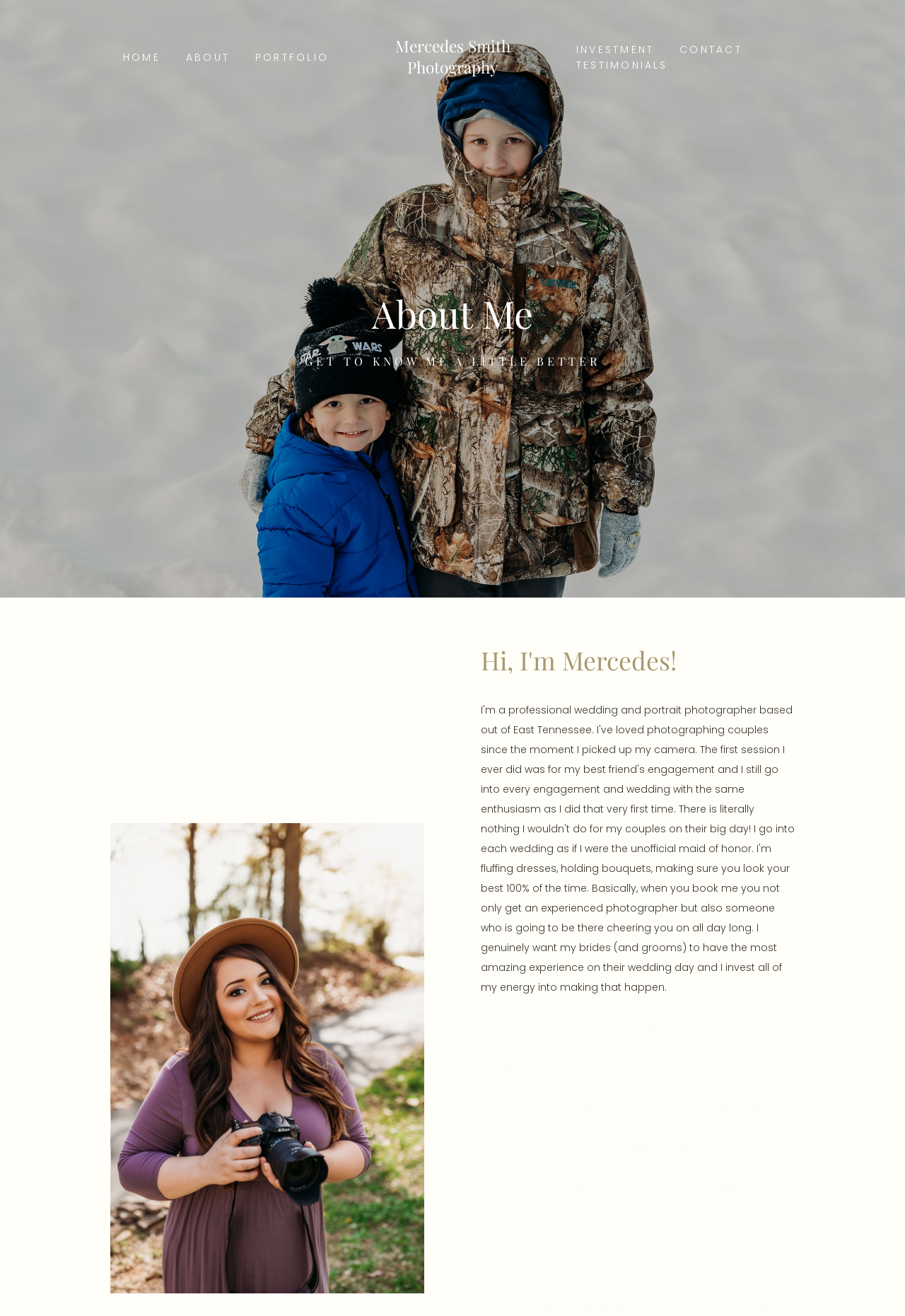Answer the question using only a single word or phrase: 
What is the photographer's name?

Mercedes